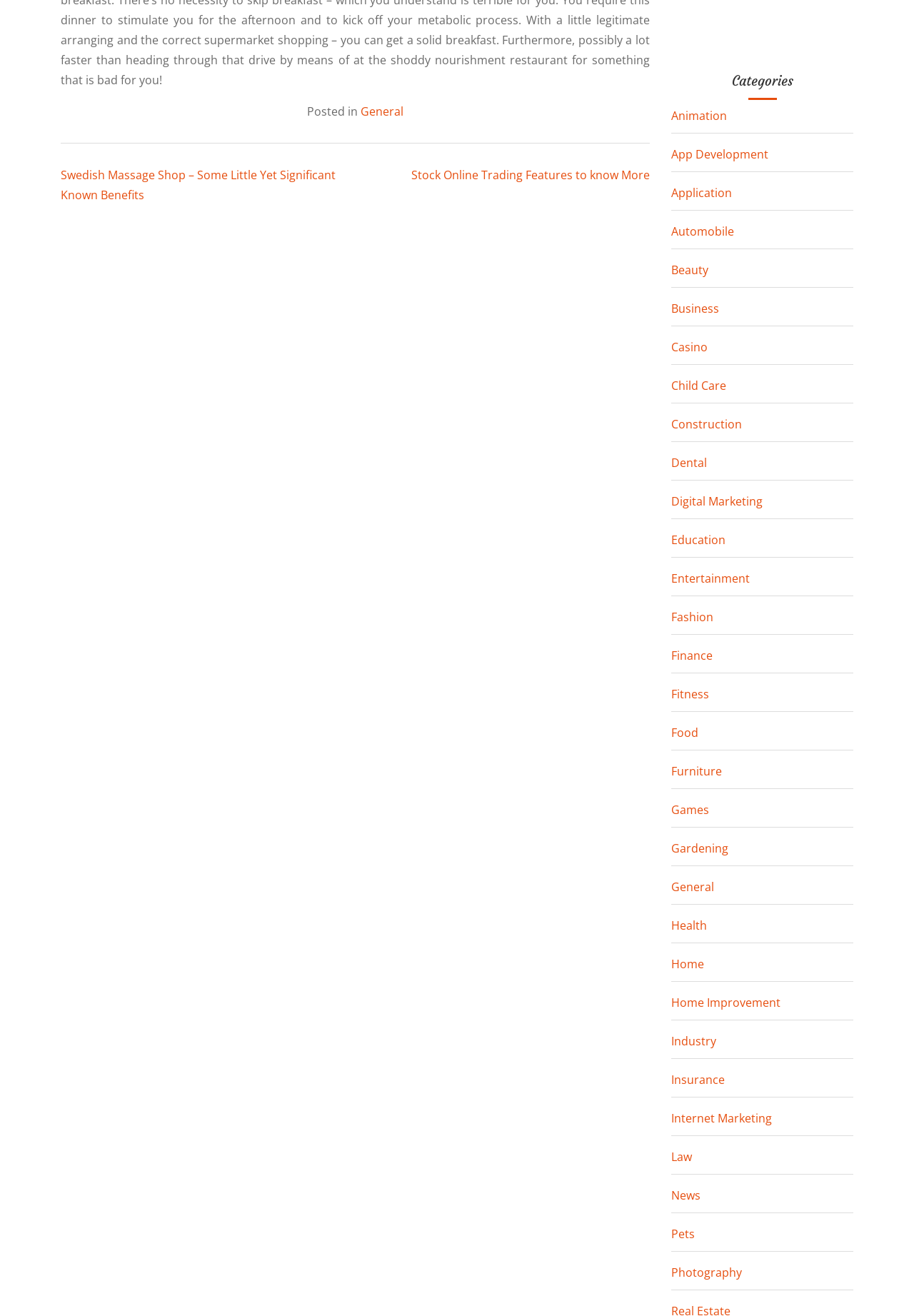Look at the image and give a detailed response to the following question: What is the title of the navigation section above the link 'Stock Online Trading Features to know More'?

I found the link 'Stock Online Trading Features to know More' under the navigation section. Then, I looked for the title of this section and found the heading 'Post navigation' above it.